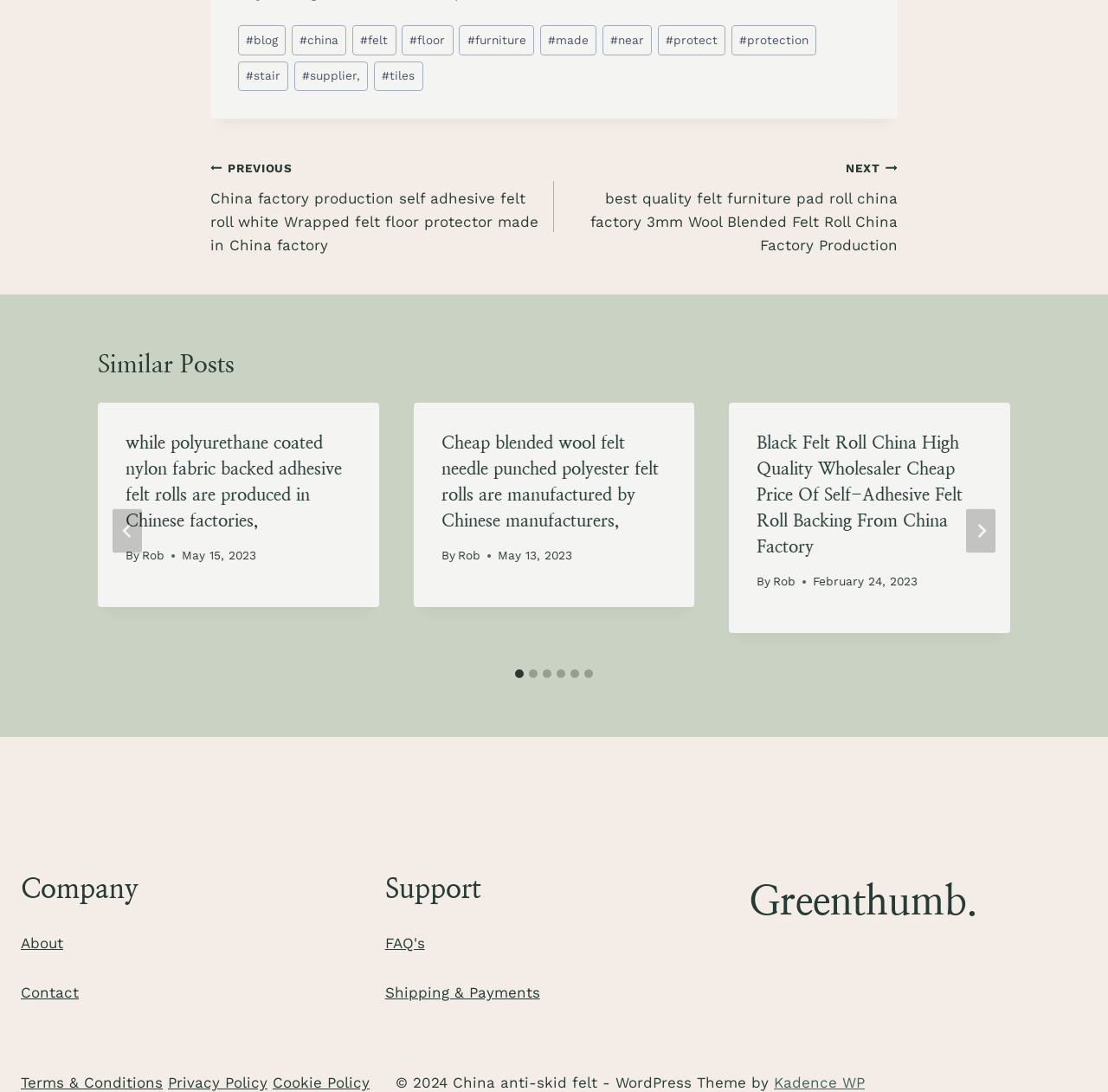Determine the coordinates of the bounding box for the clickable area needed to execute this instruction: "Click on the 'PREVIOUS' link".

[0.19, 0.143, 0.5, 0.236]